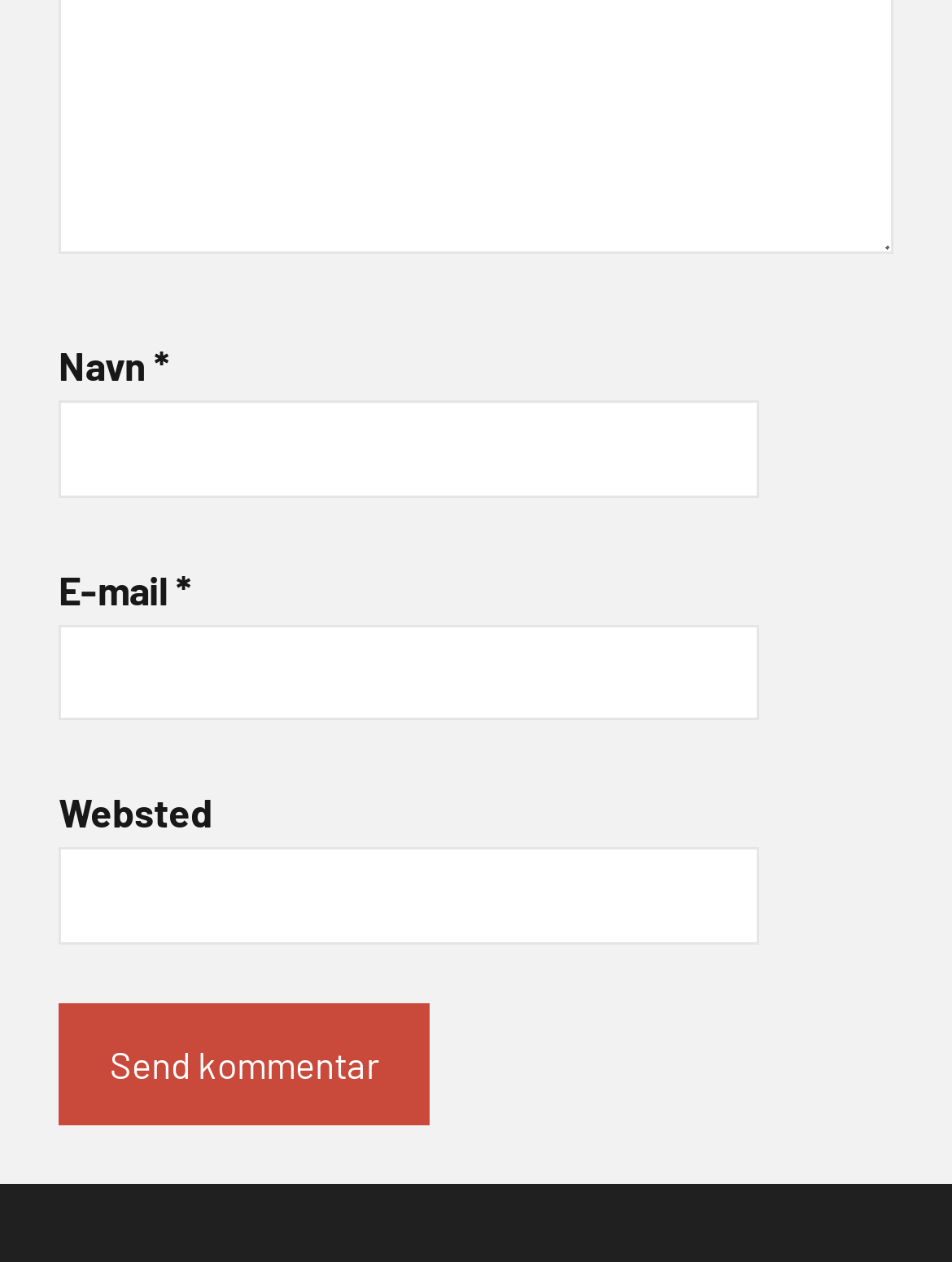Answer briefly with one word or phrase:
What is the purpose of the button at the bottom?

Send kommentar